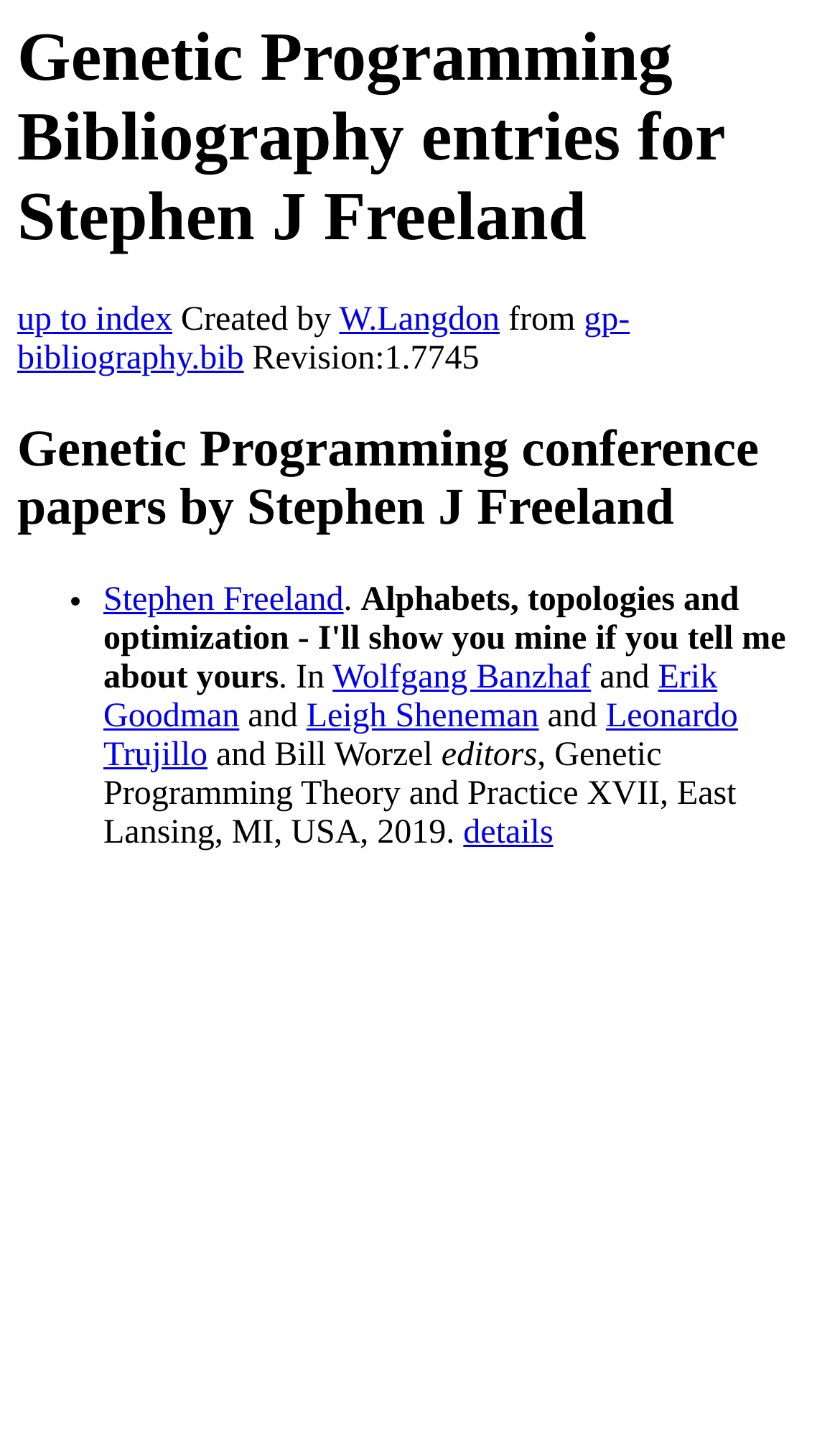Locate the bounding box of the UI element based on this description: "Erik Goodman". Provide four float numbers between 0 and 1 as [left, top, right, bottom].

[0.123, 0.461, 0.854, 0.514]